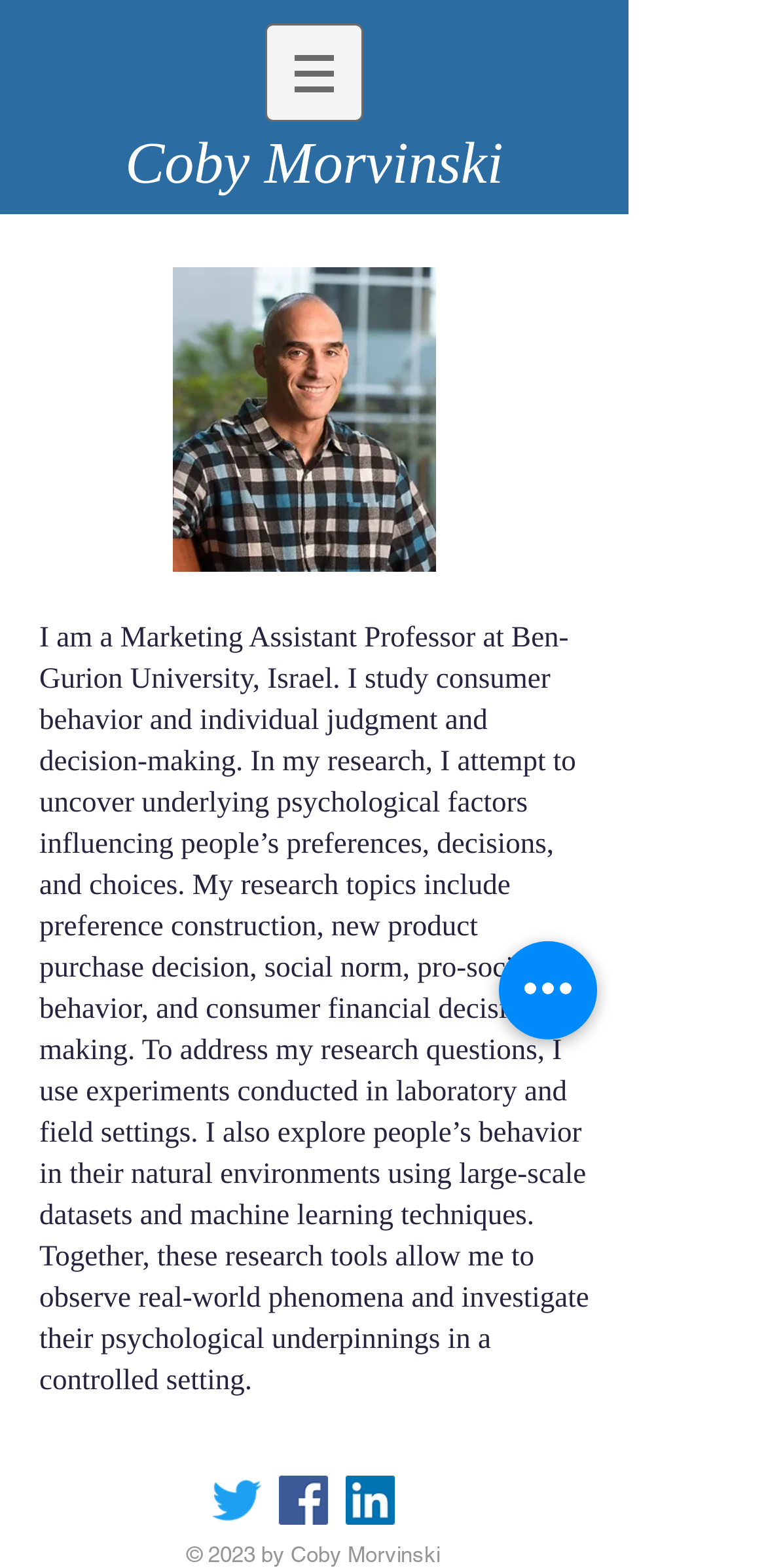Respond to the following query with just one word or a short phrase: 
What is the name of the image file on the webpage?

27-11-2017_072_sm.jpg